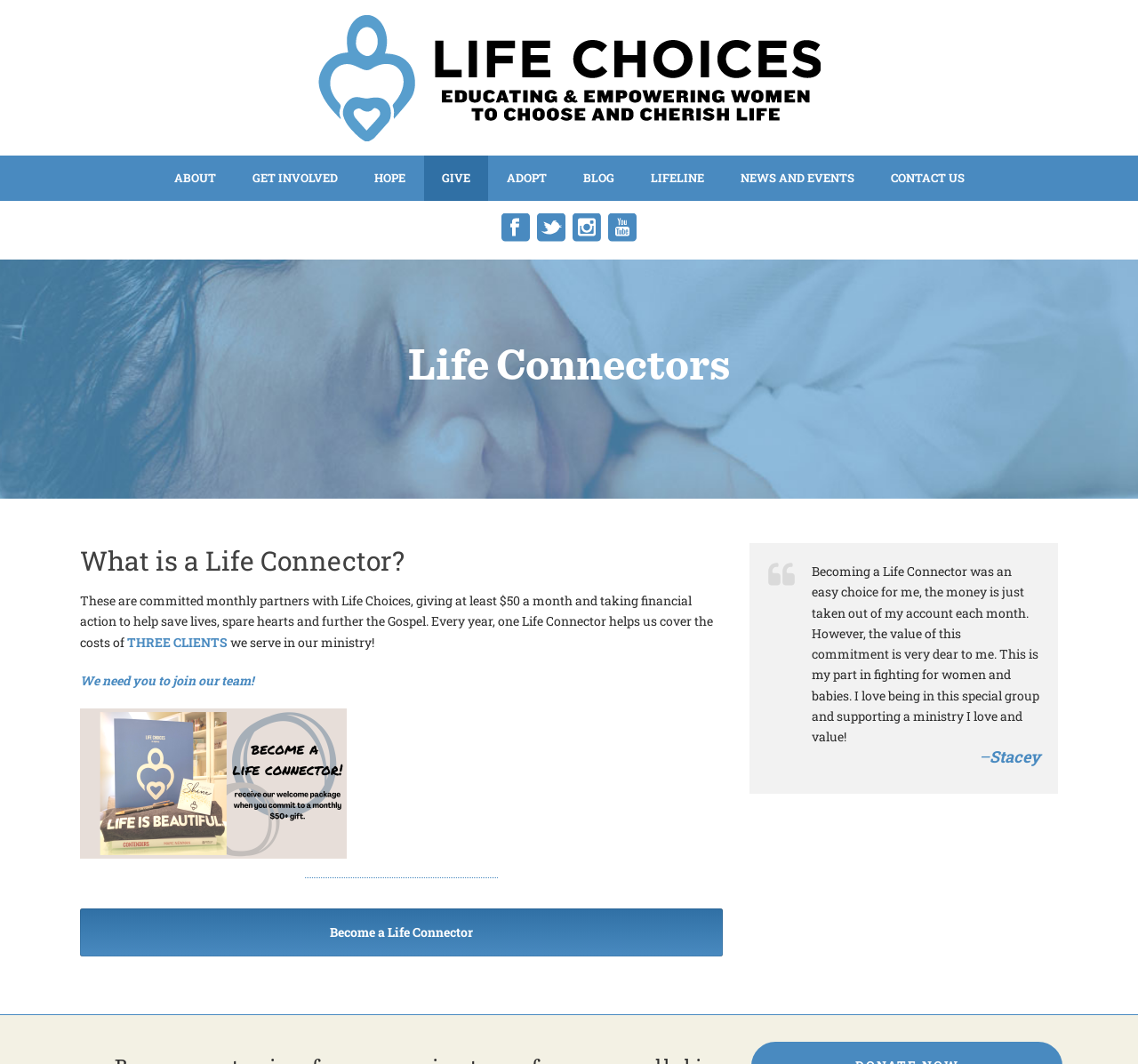Identify the bounding box coordinates for the UI element described as: "LIFELINE". The coordinates should be provided as four floats between 0 and 1: [left, top, right, bottom].

[0.556, 0.146, 0.634, 0.189]